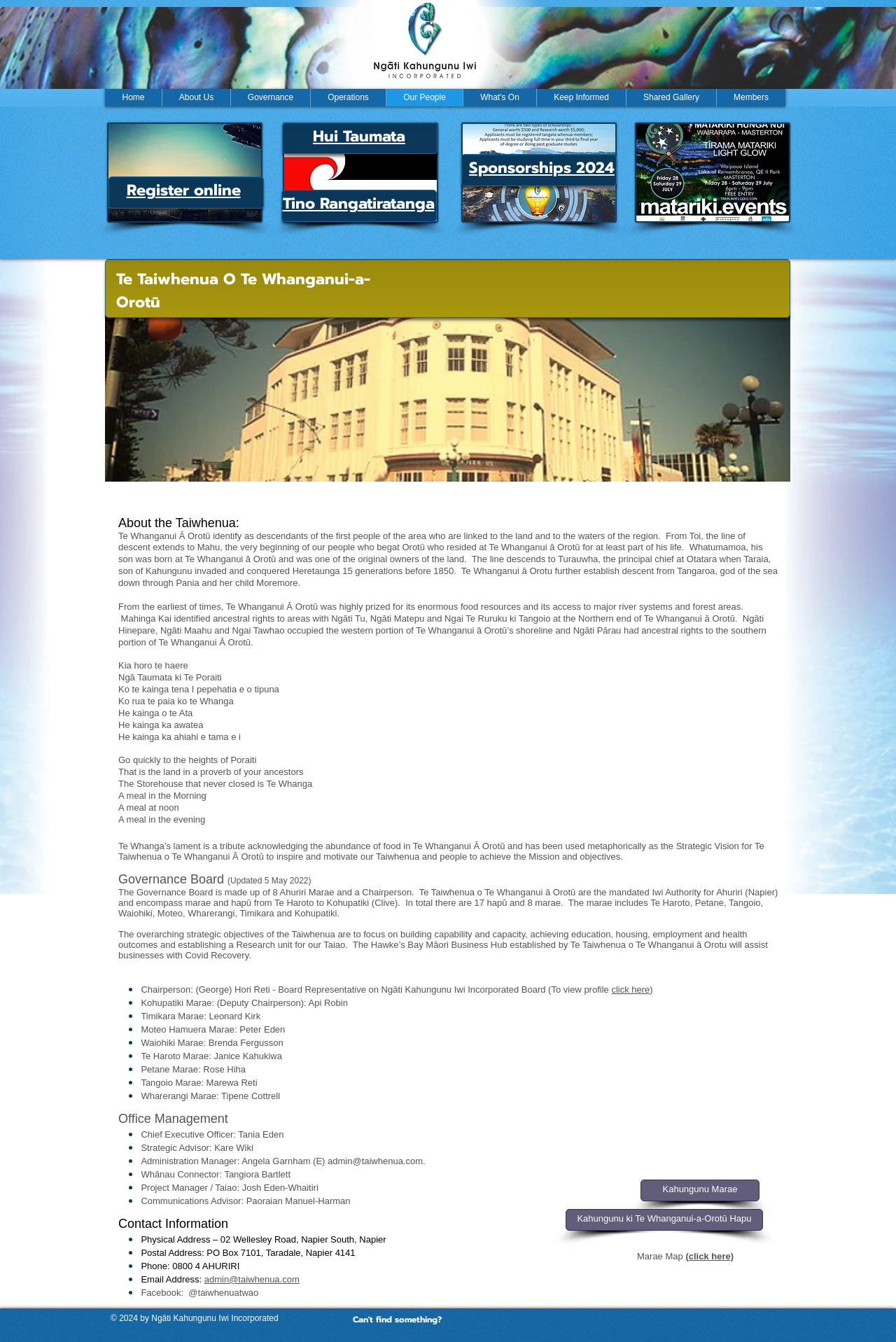Can you give a detailed response to the following question using the information from the image? How many marae are there in Te Taiwhenua o Te Whanganui Ā Orotū?

This answer can be found in the 'Governance Board' section, which mentions that the Governance Board is made up of 8 Ahuriri Marae and a Chairperson.